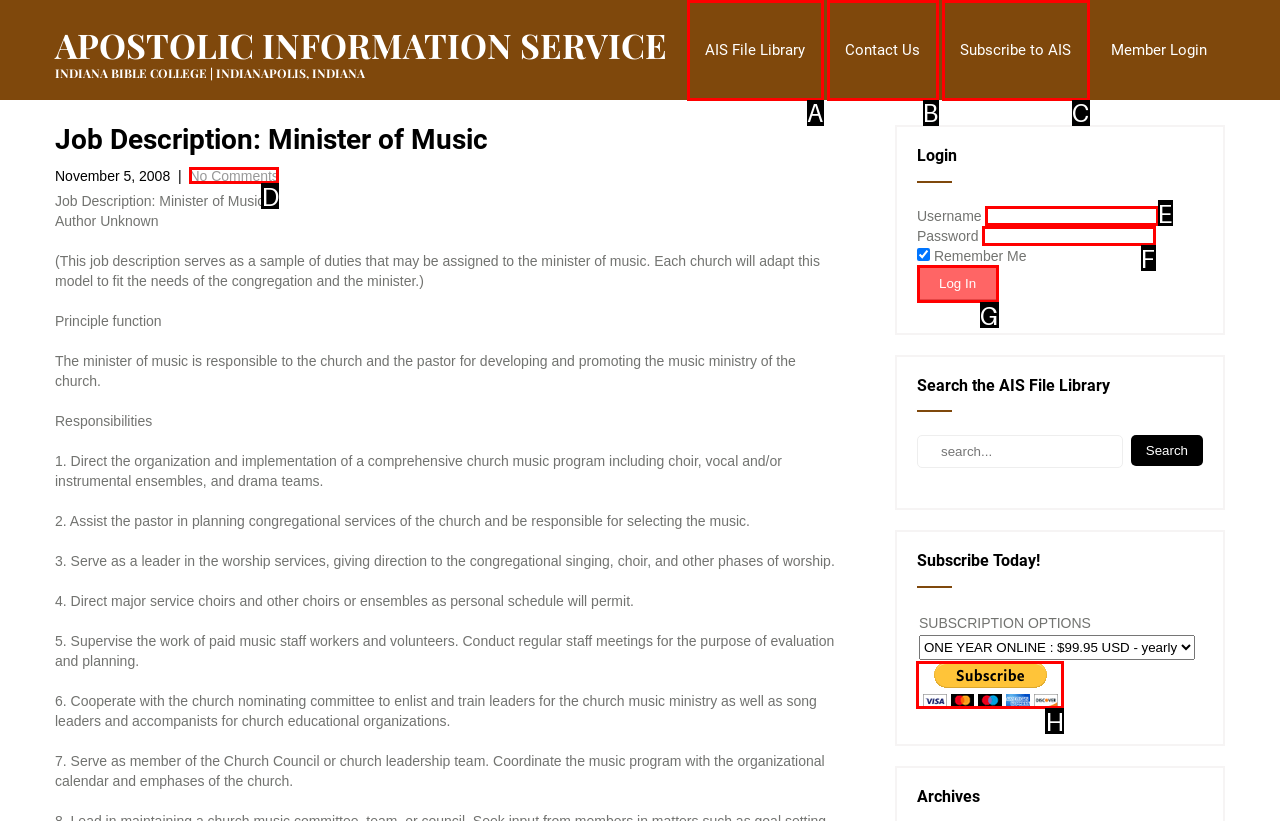Select the HTML element that should be clicked to accomplish the task: Search the collection Reply with the corresponding letter of the option.

None